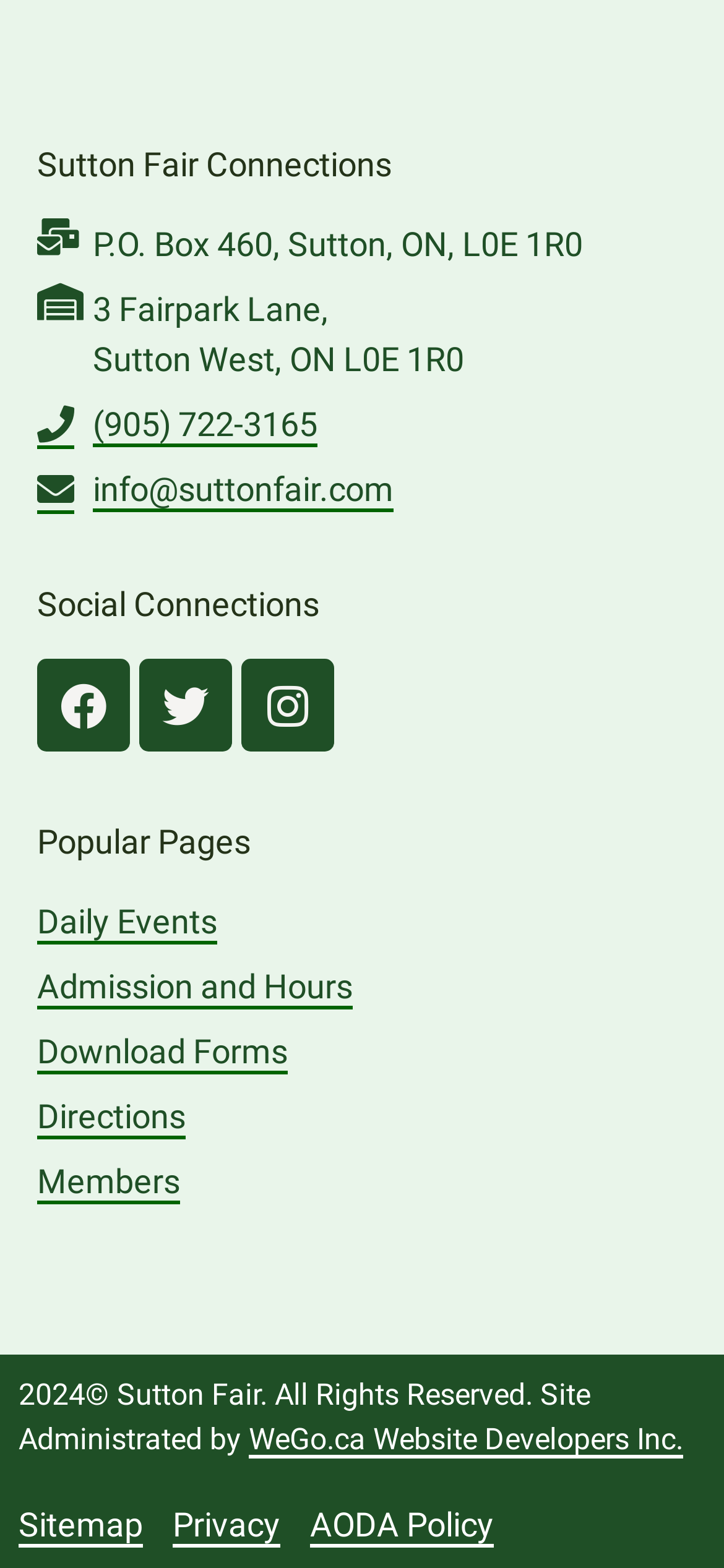Please specify the bounding box coordinates for the clickable region that will help you carry out the instruction: "Visit Facebook page".

[0.051, 0.421, 0.179, 0.48]